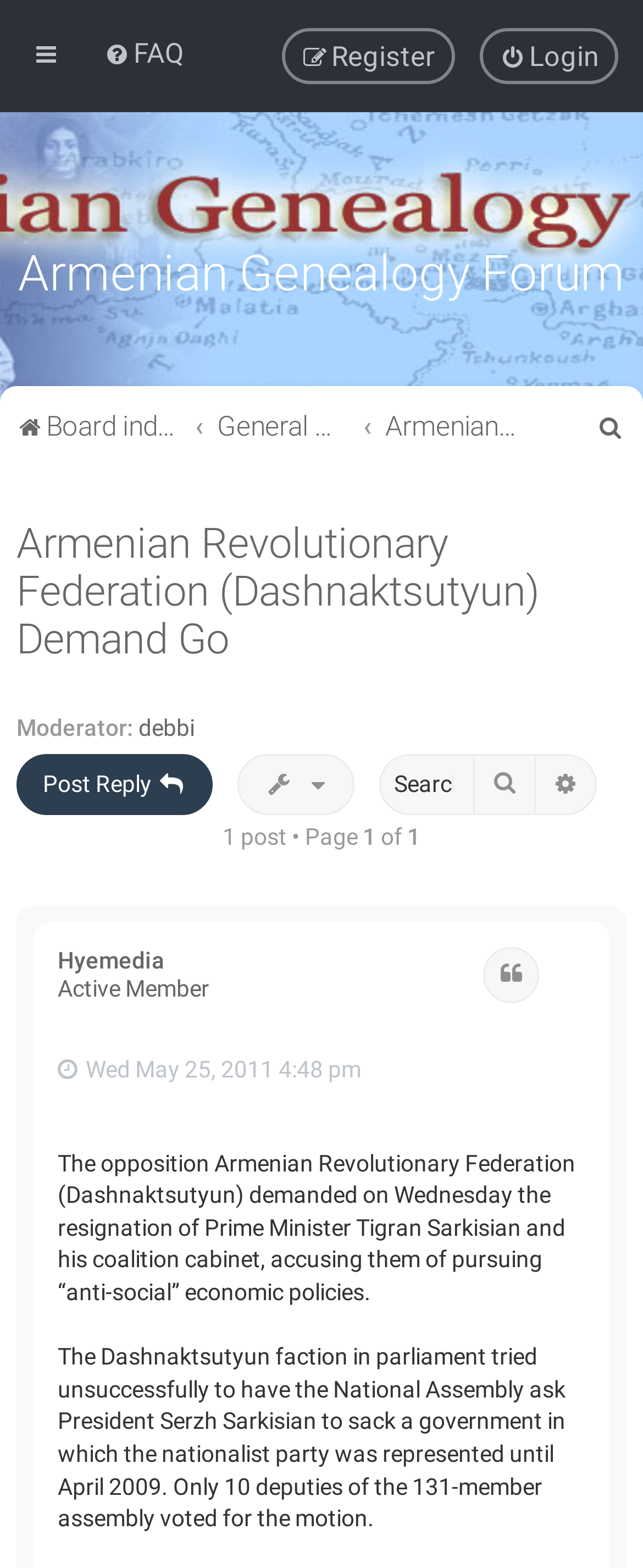Please find the bounding box coordinates of the element that you should click to achieve the following instruction: "Search this topic". The coordinates should be presented as four float numbers between 0 and 1: [left, top, right, bottom].

[0.59, 0.481, 0.736, 0.52]